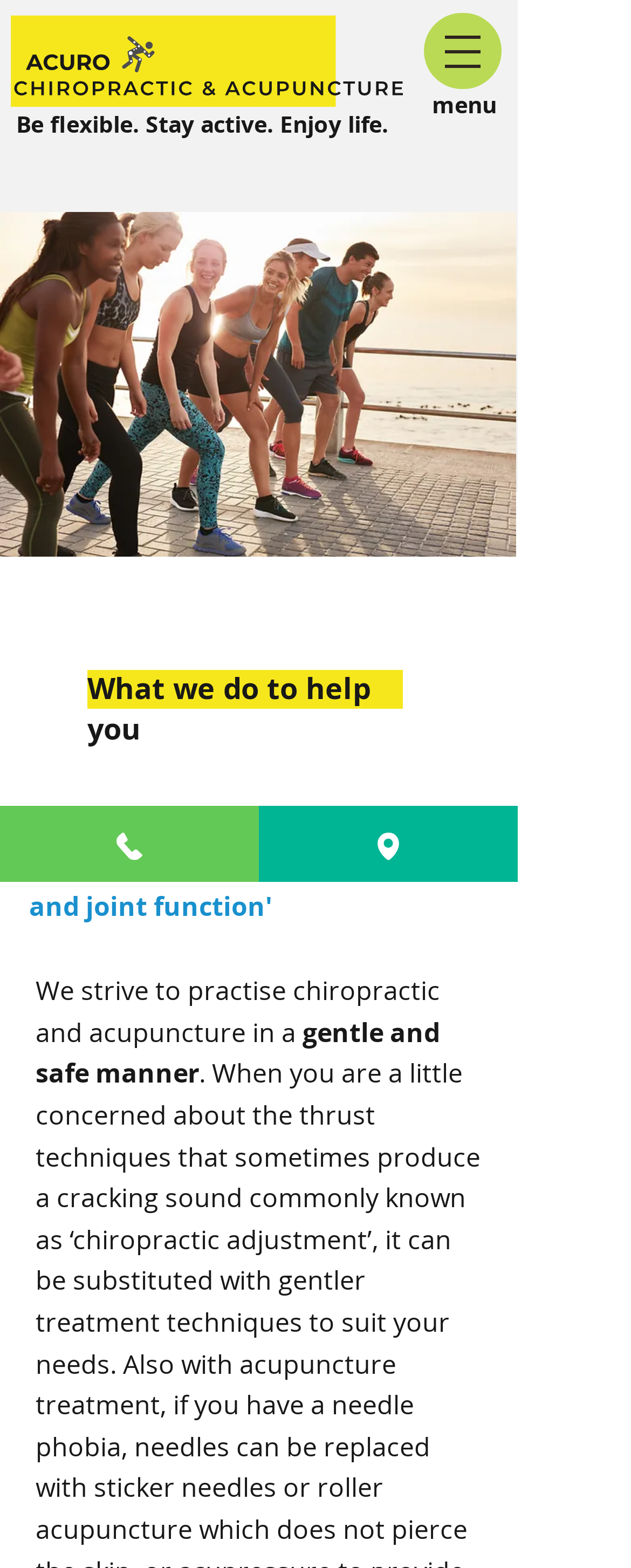Respond concisely with one word or phrase to the following query:
What is the tone of the webpage?

Friendly and active